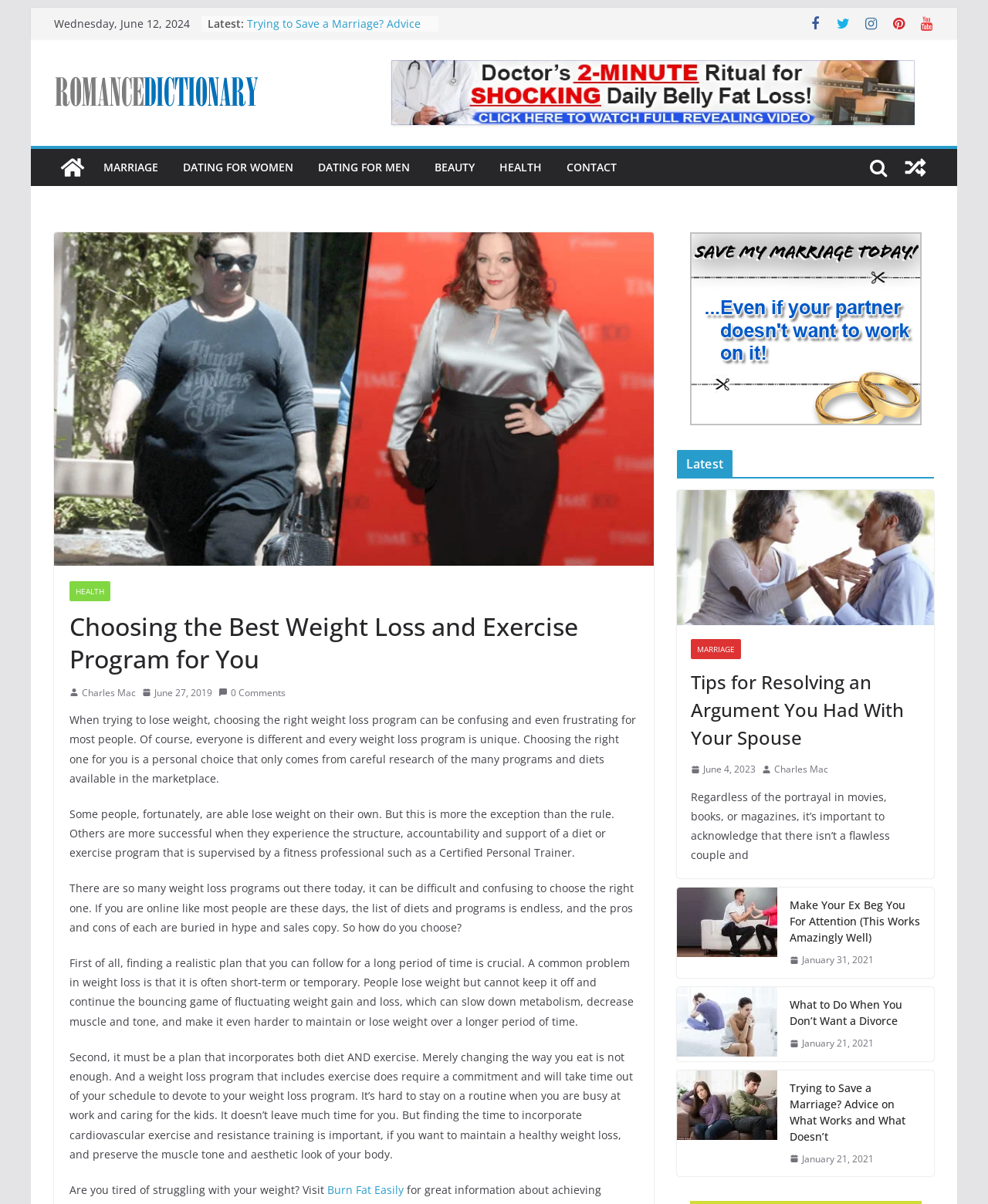Answer the question briefly using a single word or phrase: 
How many paragraphs are there in the main article?

5